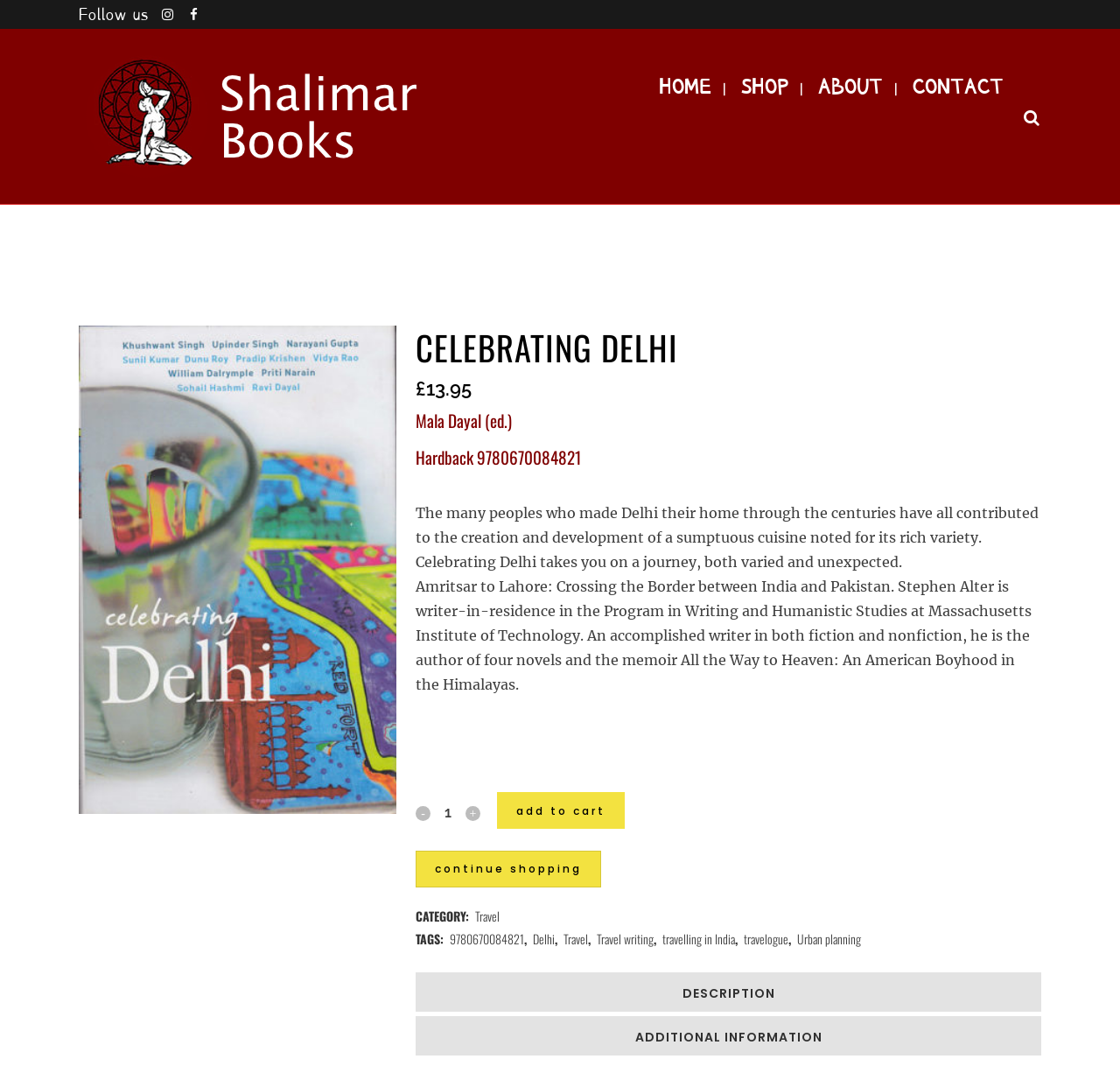Construct a thorough caption encompassing all aspects of the webpage.

This webpage is about a book titled "Celebrating Delhi" and appears to be a product page on an online bookshop. At the top, there is a search bar and a "Follow us" text, accompanied by two social media icons. Below this, there are five identical logos of the bookshop, Shalimar Books Indian bookshop.

The main content of the page is divided into two sections. On the left, there is a large image of the book cover, which takes up most of the vertical space. On the right, there is a table of contents with links to different sections of the website, including "HOME", "SHOP", "ABOUT", and "CONTACT".

Below the table of contents, there is a section dedicated to the book "Celebrating Delhi". The book title is displayed in a large font, followed by the author's name, "Mala Dayal (ed.)", and the book's format, "Hardback 9780670084821". The book's price, £13.95, is displayed next to the format.

A brief summary of the book is provided, which describes the book as a journey through Delhi's cuisine and its rich variety. Below the summary, there is a section with information about another book, "Amritsar to Lahore: Crossing the Border between India and Pakistan", including a brief description of the book and its author, Stephen Alter.

Further down, there is a section to add the book to the cart, with a quantity selector and an "add to cart" button. There is also a "continue shopping" link. The book's category, "Travel", and tags, including "Delhi", "Travel writing", and "Urban planning", are listed below.

Finally, there are two headings, "DESCRIPTION" and "ADDITIONAL INFORMATION", which suggest that there may be more information about the book available, but it is not immediately visible.